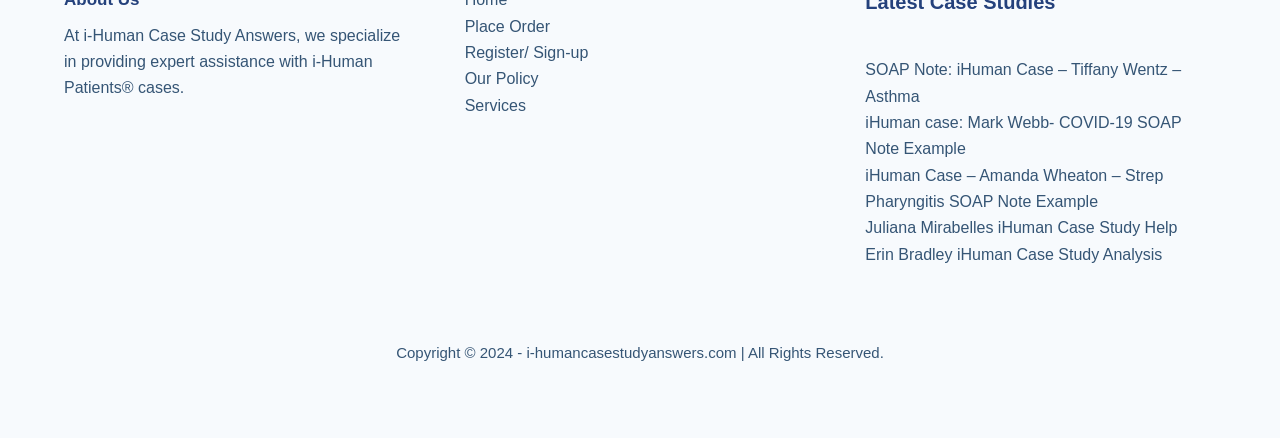Answer the question with a brief word or phrase:
What type of cases are featured on this webpage?

Medical cases